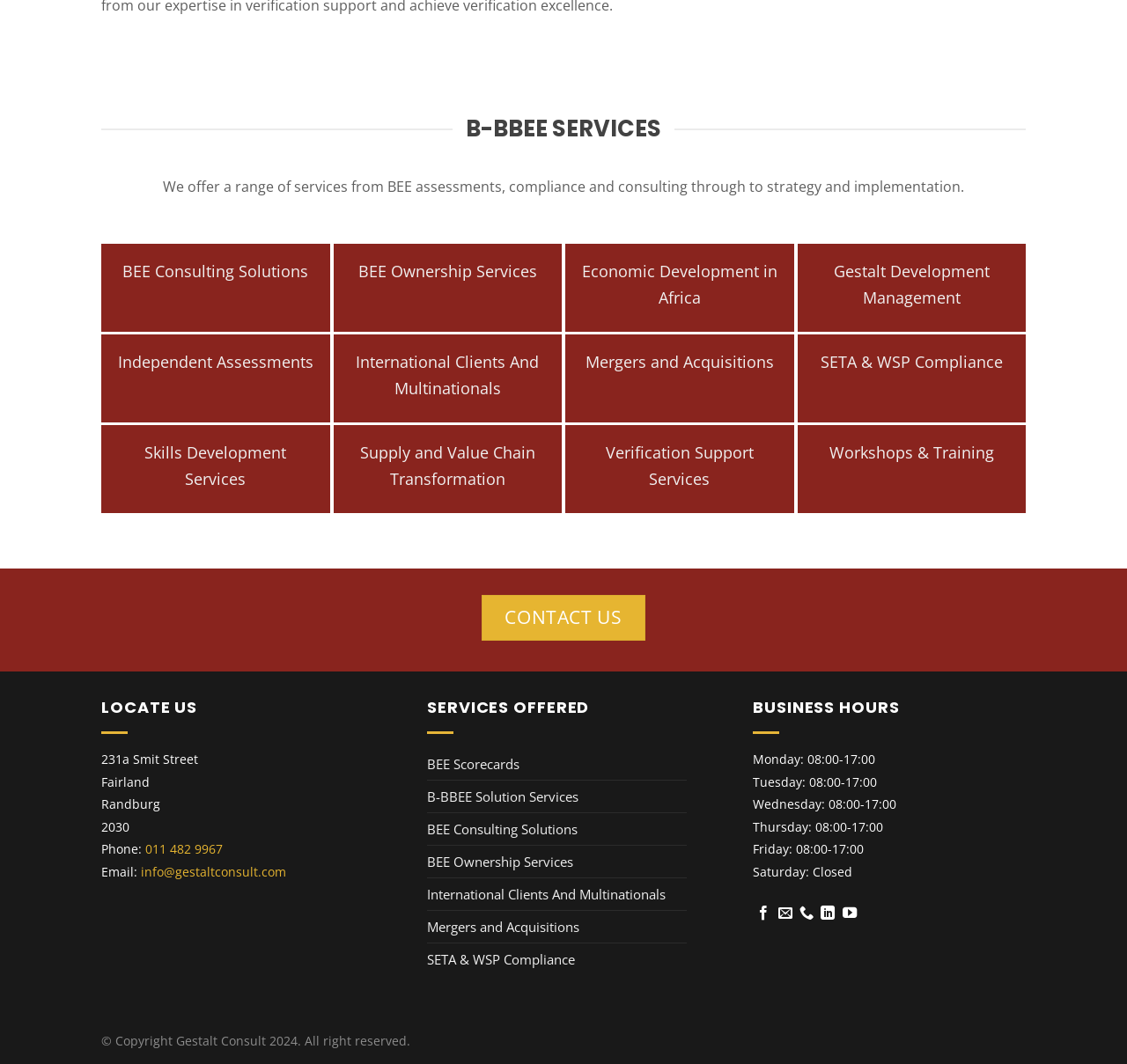Find the bounding box coordinates for the UI element that matches this description: "Supply and Value Chain Transformation".

[0.296, 0.399, 0.498, 0.482]